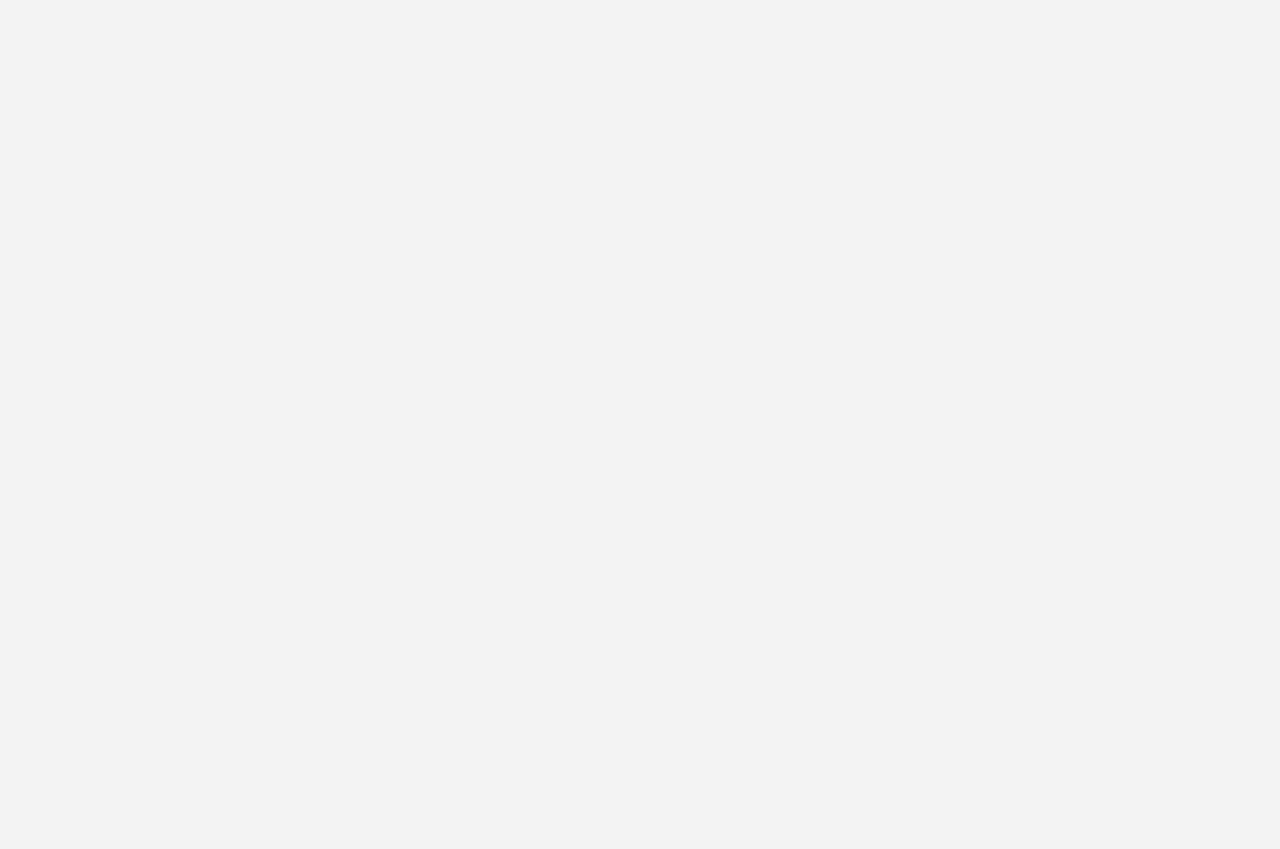Find and provide the bounding box coordinates for the UI element described with: "Link".

[0.65, 0.579, 0.689, 0.601]